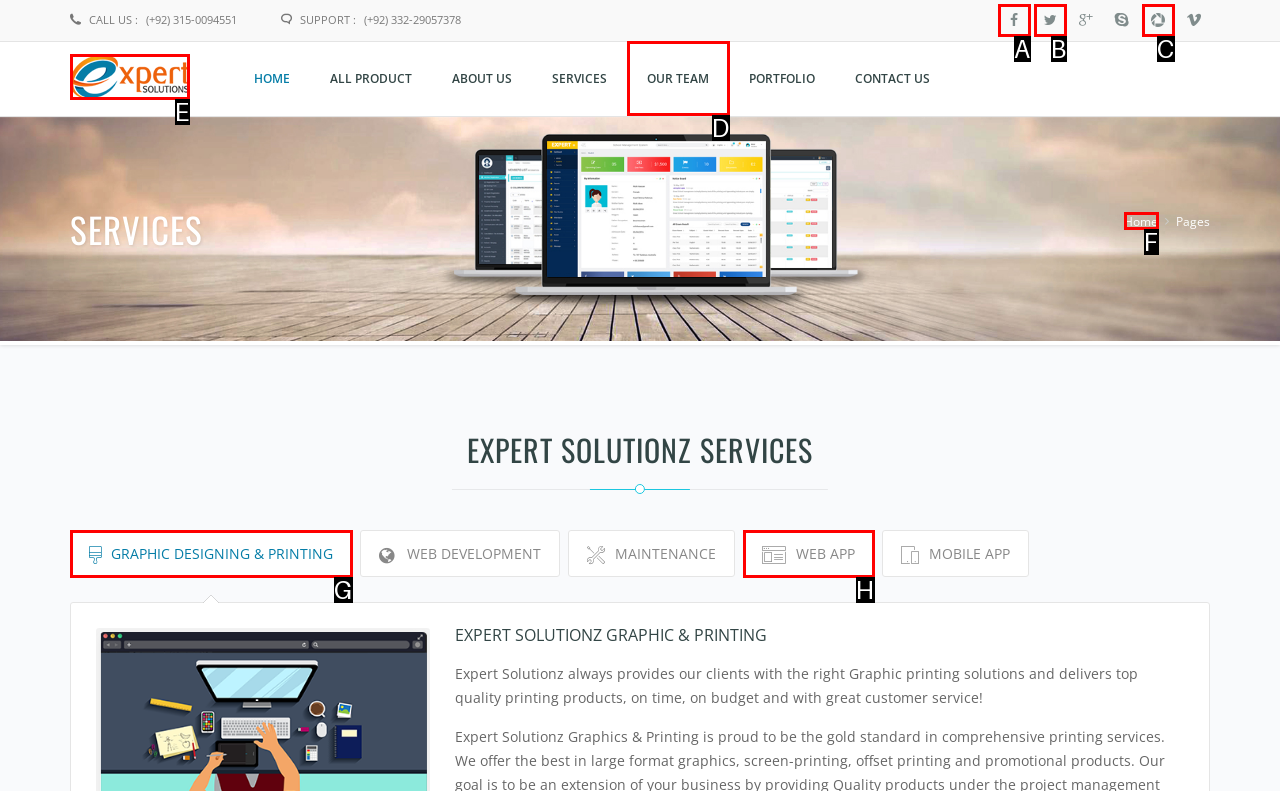Find the HTML element that corresponds to the description: Twitter. Indicate your selection by the letter of the appropriate option.

B